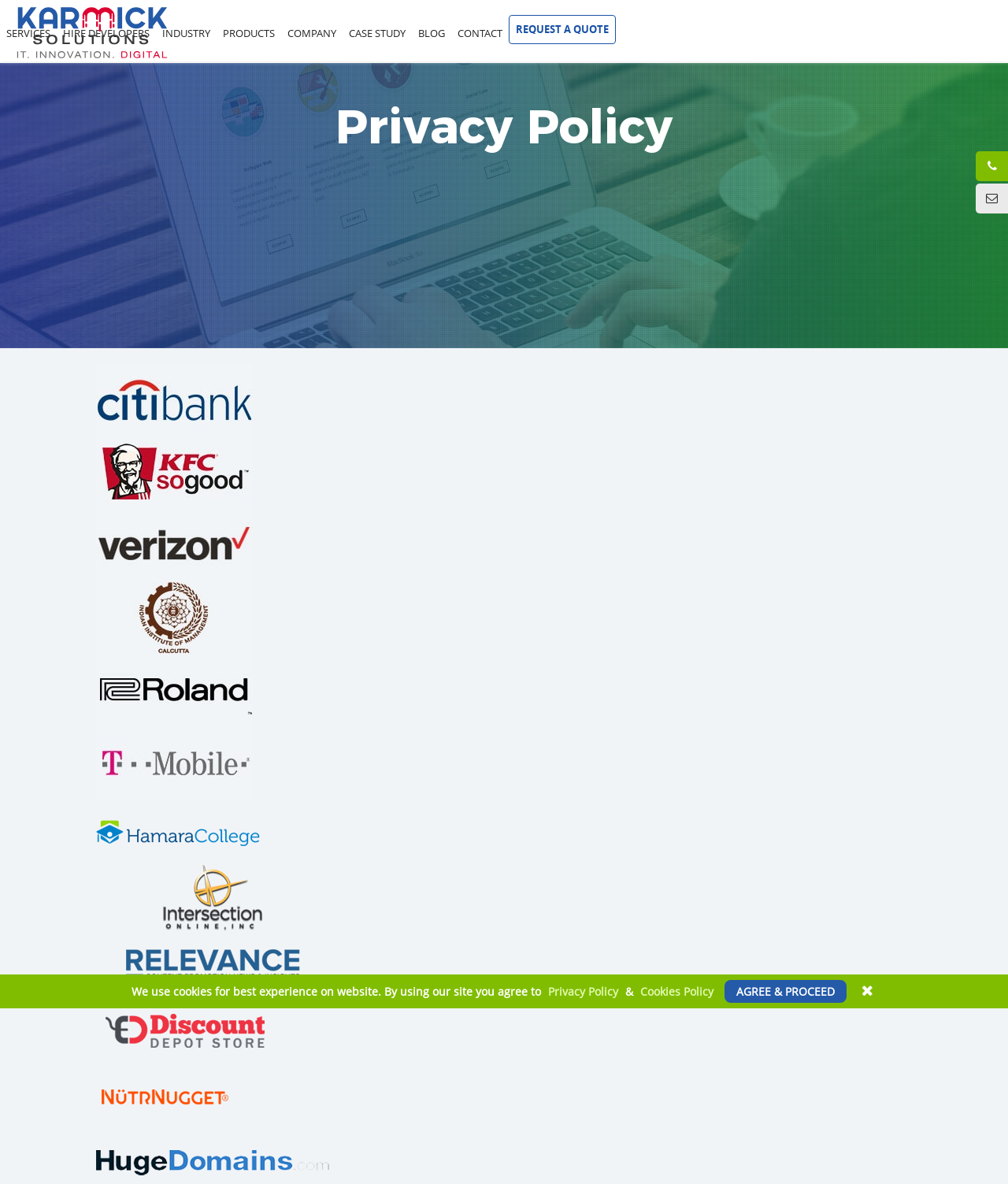Provide a comprehensive caption for the webpage.

The webpage is about Karmick Solutions Private Limited, an Indian company that provides web, mobile app, UI/UX, and digital marketing services. At the top-left corner, there is a logo of Karmick Solutions, which is an image with a link to the company's website. Below the logo, there are several links to different sections of the website, including SERVICES, HIRE DEVELOPERS, INDUSTRY, PRODUCTS, COMPANY, CASE STUDY, BLOG, CONTACT, and REQUEST A QUOTE.

On the top-right corner, there are two links, but their contents are not specified. Below these links, there are three headings, but their contents are also not specified.

In the middle of the page, there are several images of well-known companies, including Citybank, KFC, Verizon Wireless, Indian Institute of Management Calcutta, Ronald, T Mobile, Hamara College, Intersection Online, Inc, Relevance - Content Promotion News & Insights, Discount Depot Store, and Nutr Nugget. These images are likely logos or icons of these companies.

At the bottom of the page, there is a message about using cookies on the website, which is followed by links to the Privacy Policy and Cookies Policy. There is also a link to AGREE & PROCEED and a link with a icon.